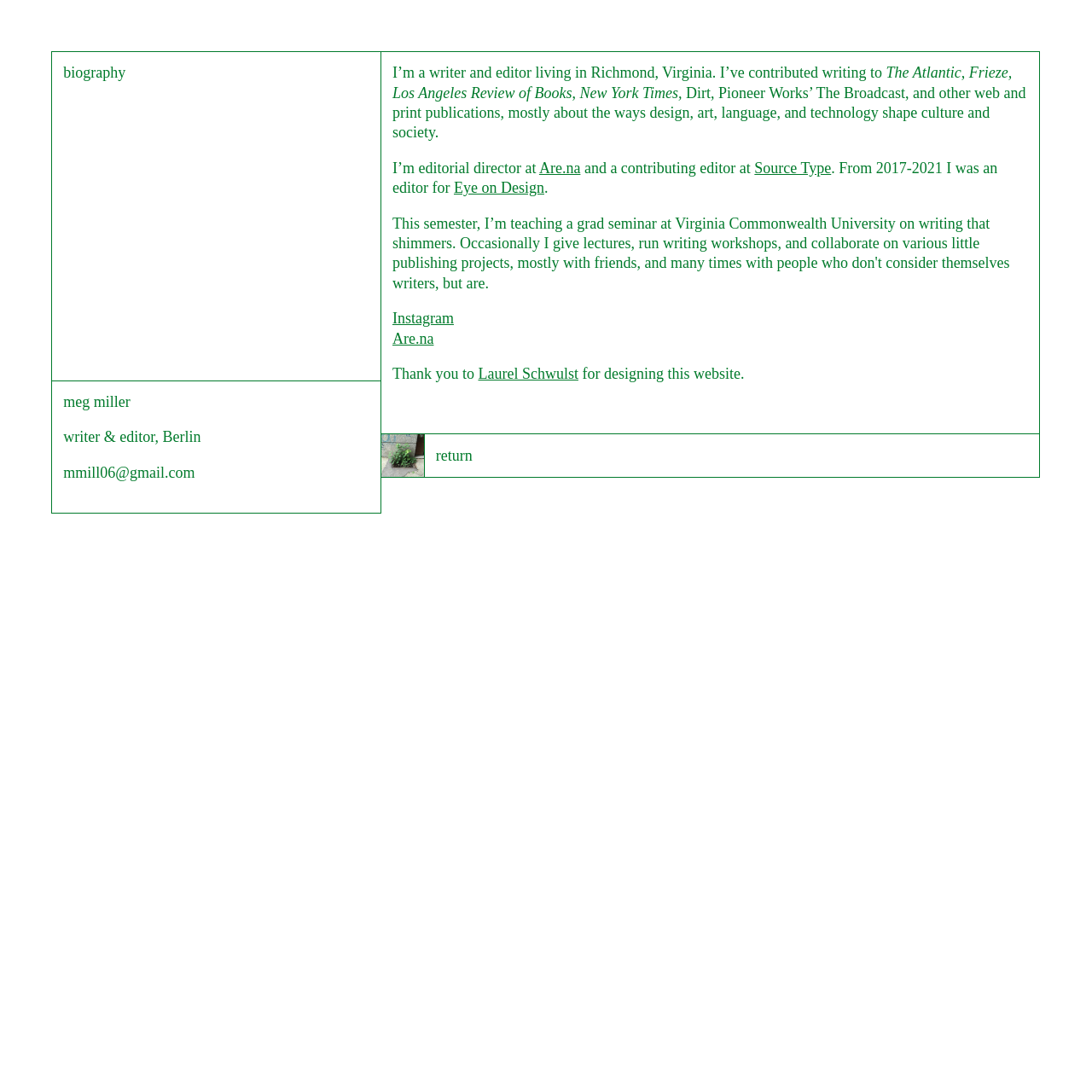Given the description of the UI element: "Source Type", predict the bounding box coordinates in the form of [left, top, right, bottom], with each value being a float between 0 and 1.

[0.691, 0.146, 0.761, 0.162]